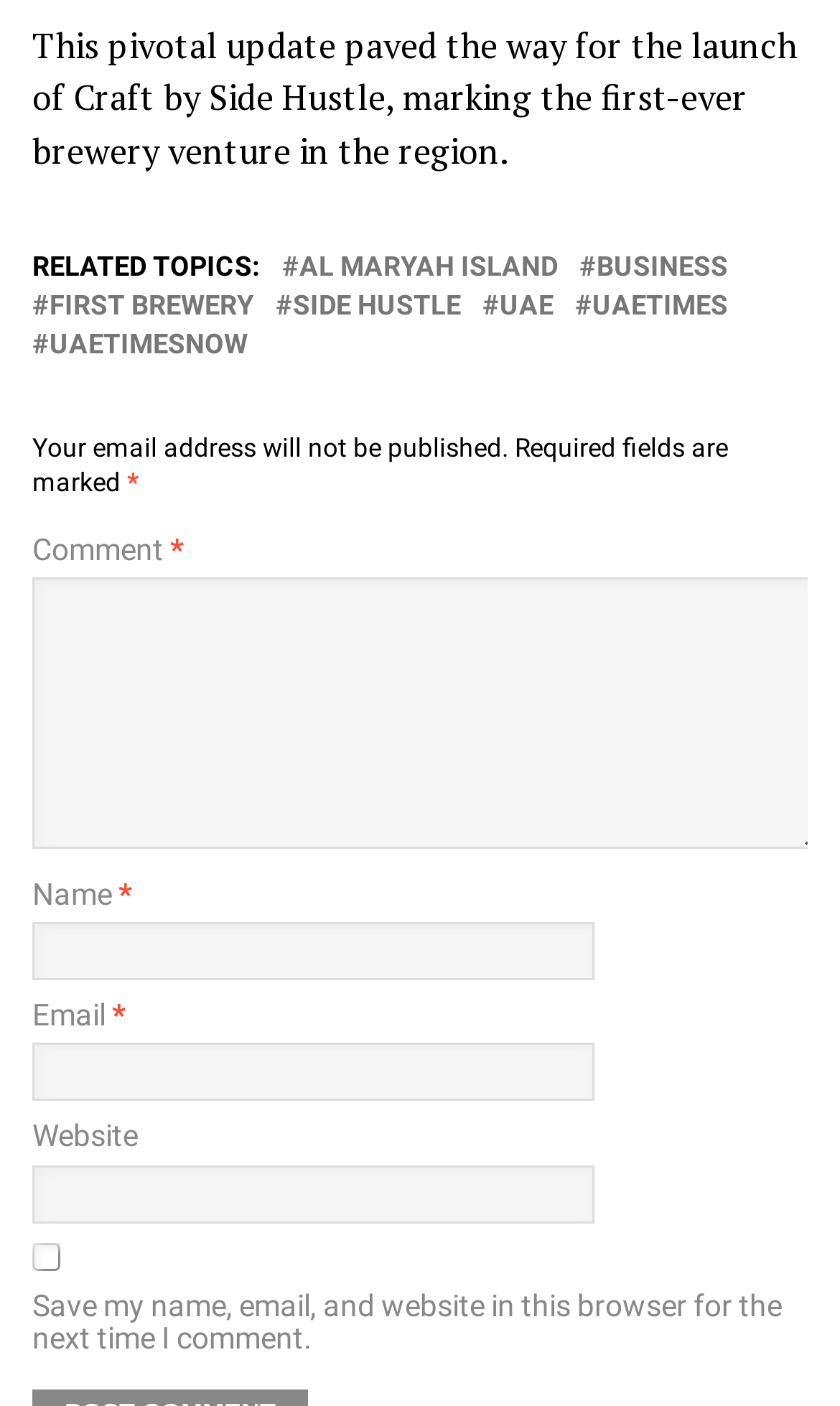Find the bounding box coordinates of the element to click in order to complete this instruction: "Click on the link to AL MARYAH ISLAND". The bounding box coordinates must be four float numbers between 0 and 1, denoted as [left, top, right, bottom].

[0.356, 0.181, 0.664, 0.2]